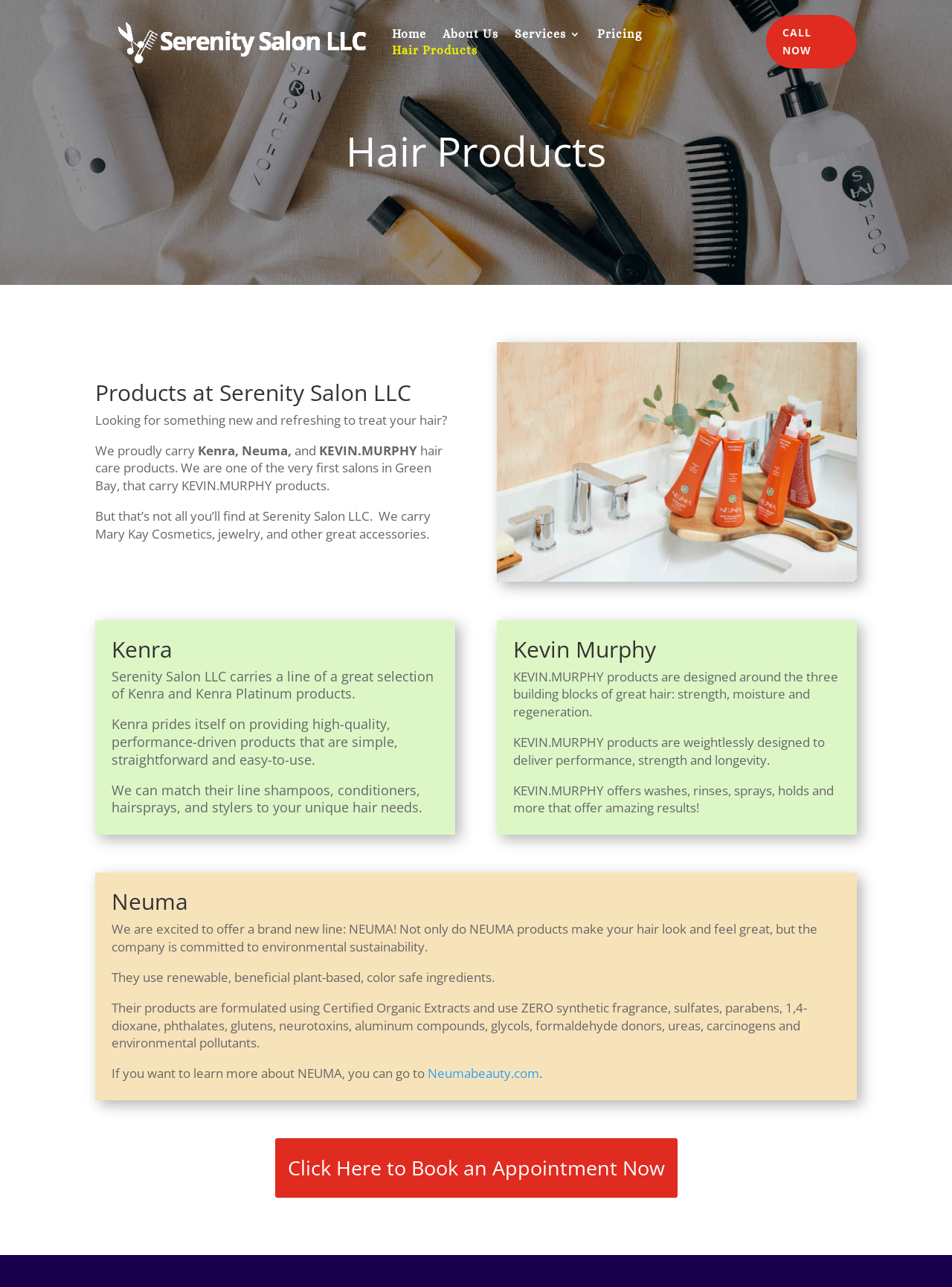Craft a detailed narrative of the webpage's structure and content.

The webpage is about Hair Products at Serenity Salon LLC. At the top left, there is a logo of Serenity Salon LLC, which is an image linked to the salon's website. Next to it, there are navigation links to different sections of the website, including Home, About Us, Services, Pricing, and Hair Products.

Below the navigation links, there is a large section dedicated to hair products. The title "Hair Products" is prominently displayed, followed by a subheading "Products at Serenity Salon LLC". The salon introduces itself as a place where customers can find new and refreshing hair care products. They proudly carry well-known brands such as Kenra, Neuma, and KEVIN.MURPHY.

The webpage then goes into more detail about each of these brands. There is a section about Kenra, which describes the brand's focus on high-quality, performance-driven products. Another section is dedicated to KEVIN.MURPHY, which highlights the brand's emphasis on strength, moisture, and regeneration. Finally, there is a section about Neuma, a brand that is committed to environmental sustainability and uses natural, plant-based ingredients.

Throughout the webpage, there are images and headings that break up the text and make it easier to read. There is also a call-to-action link at the bottom of the page, encouraging customers to book an appointment at the salon. Additionally, there is a "CALL NOW" link at the top right corner of the page, allowing customers to quickly get in touch with the salon.